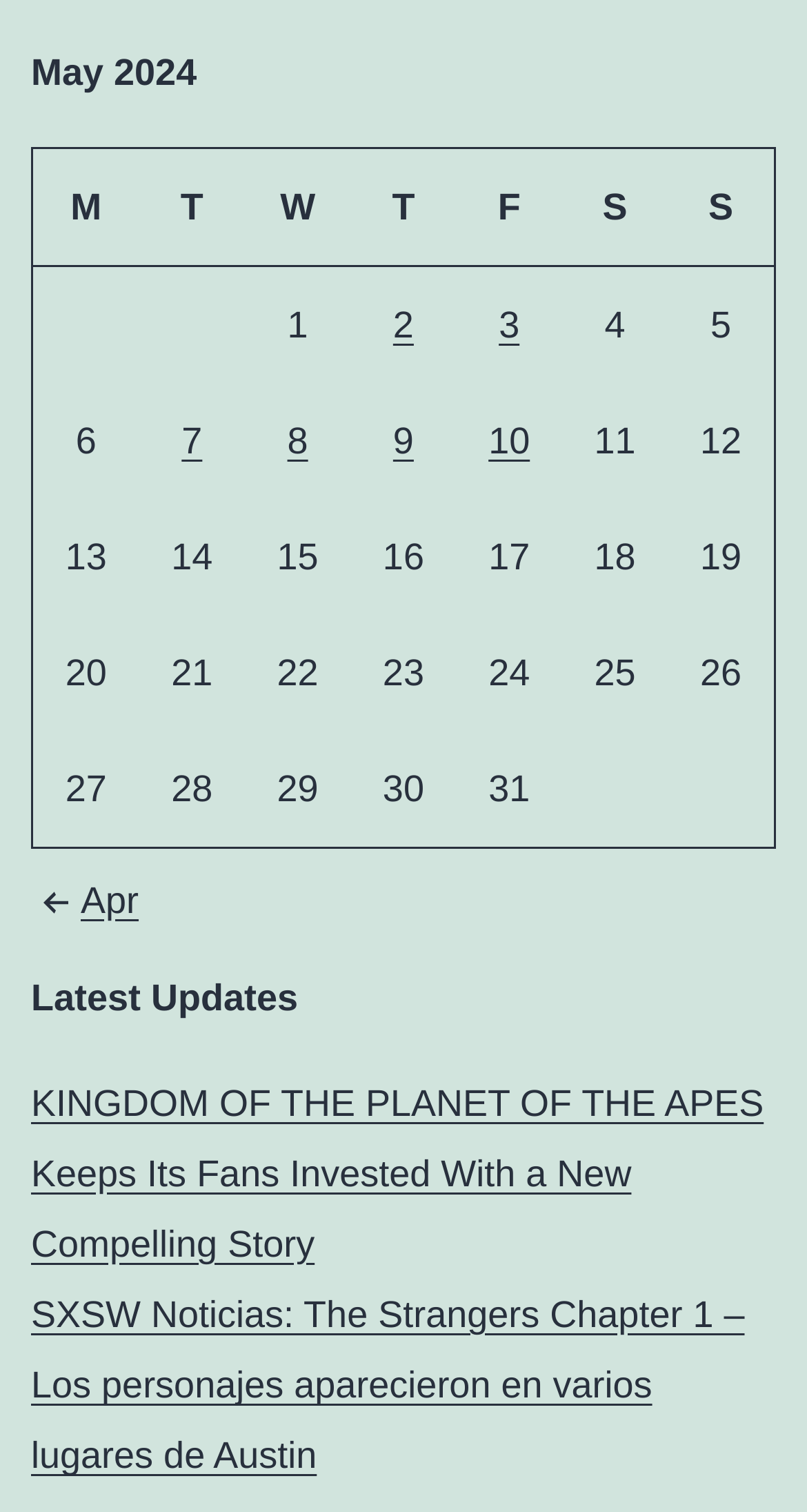Carefully examine the image and provide an in-depth answer to the question: How many days are listed in the table?

The table has 31 rows, each representing a day of the month, from 1 to 31.